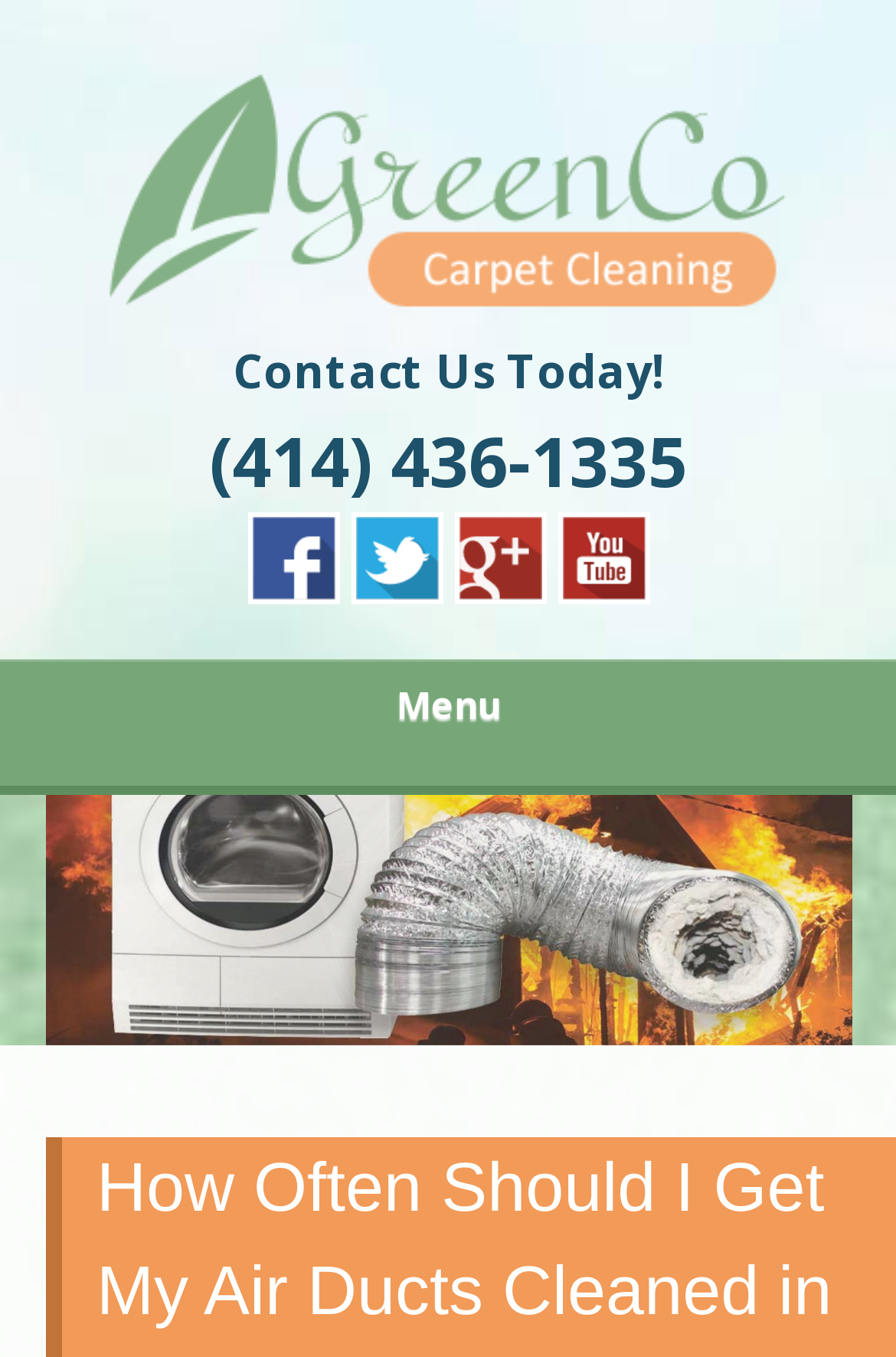Please identify the coordinates of the bounding box for the clickable region that will accomplish this instruction: "Go back to the previous page".

[0.076, 0.644, 0.153, 0.695]